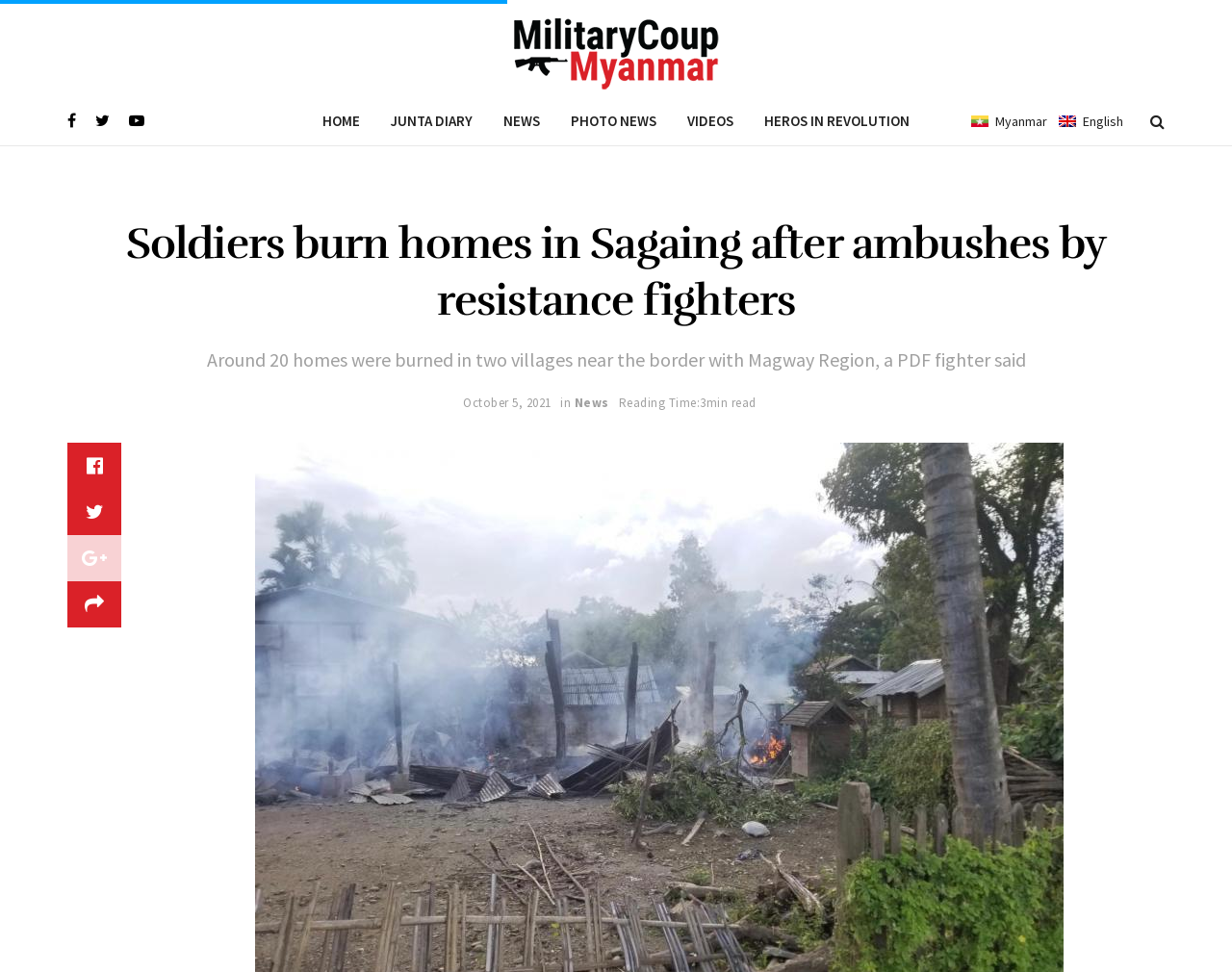Please provide the bounding box coordinates in the format (top-left x, top-left y, bottom-right x, bottom-right y). Remember, all values are floating point numbers between 0 and 1. What is the bounding box coordinate of the region described as: Junta Diary

[0.305, 0.1, 0.396, 0.149]